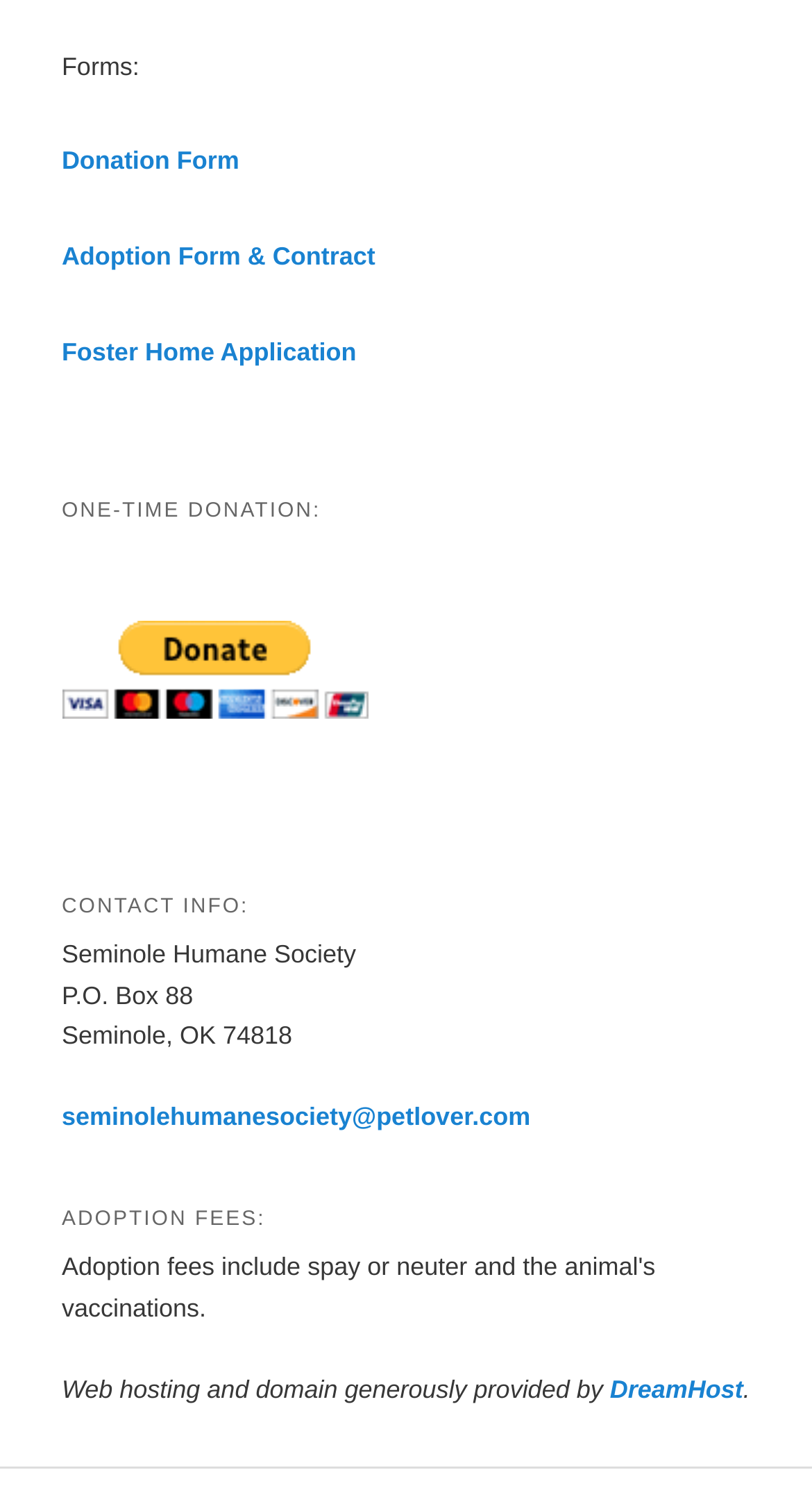How many forms are available?
Can you offer a detailed and complete answer to this question?

There are three forms available, which are 'Donation Form', 'Adoption Form & Contract', and 'Foster Home Application', all listed under the 'Forms:' heading.